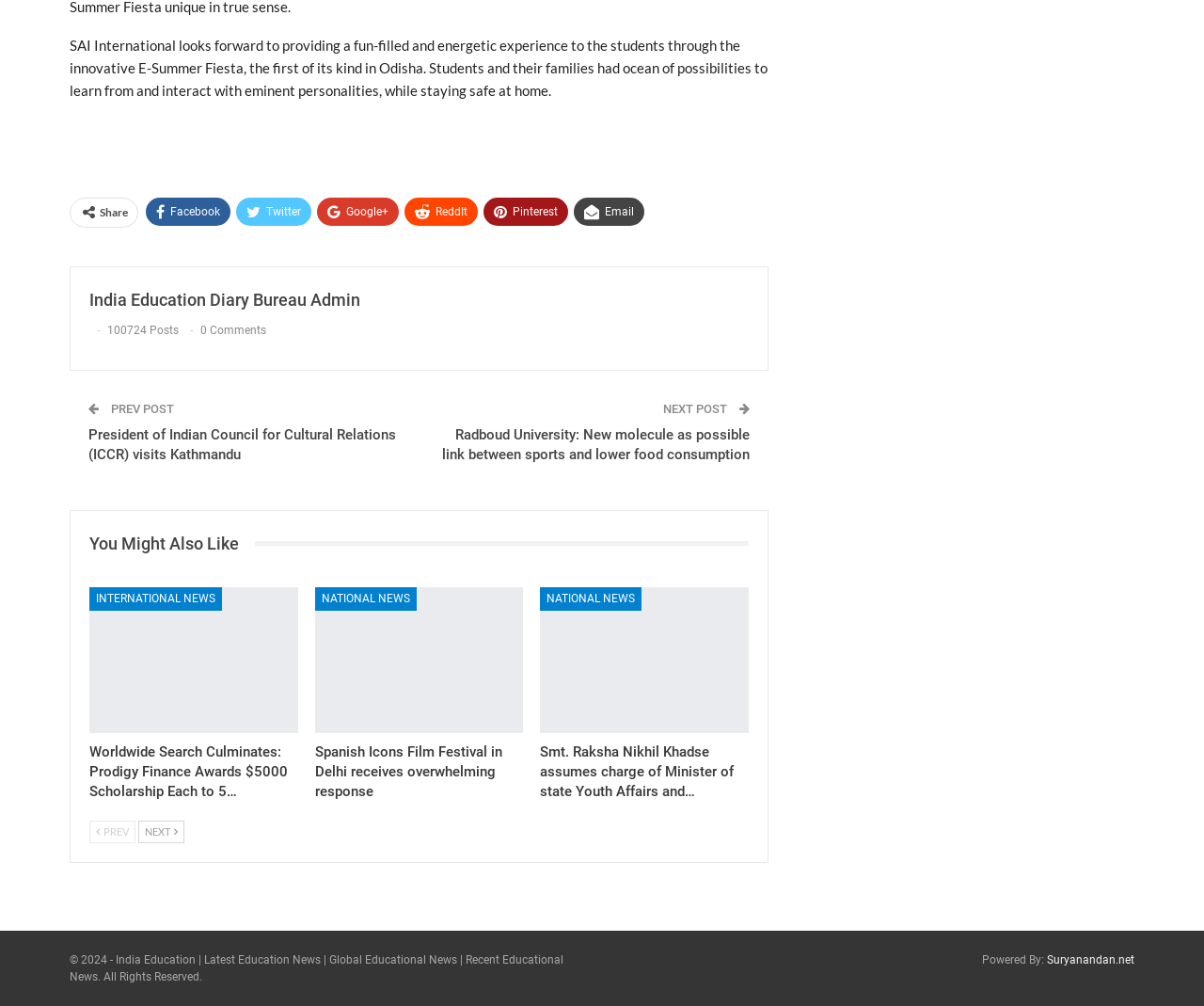Please specify the bounding box coordinates of the clickable section necessary to execute the following command: "Go to next page".

[0.115, 0.816, 0.153, 0.839]